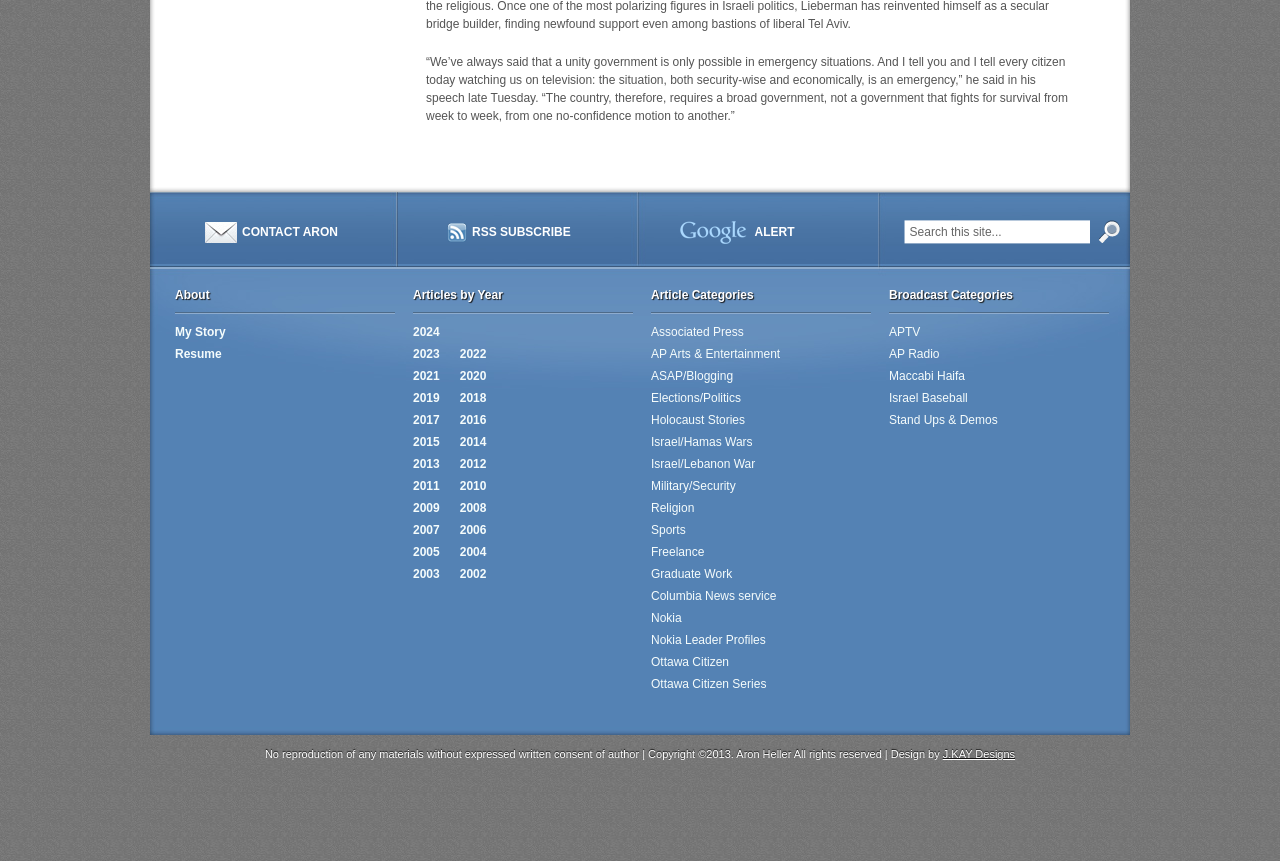What is the design credit for this webpage?
Give a single word or phrase answer based on the content of the image.

J.KAY Designs